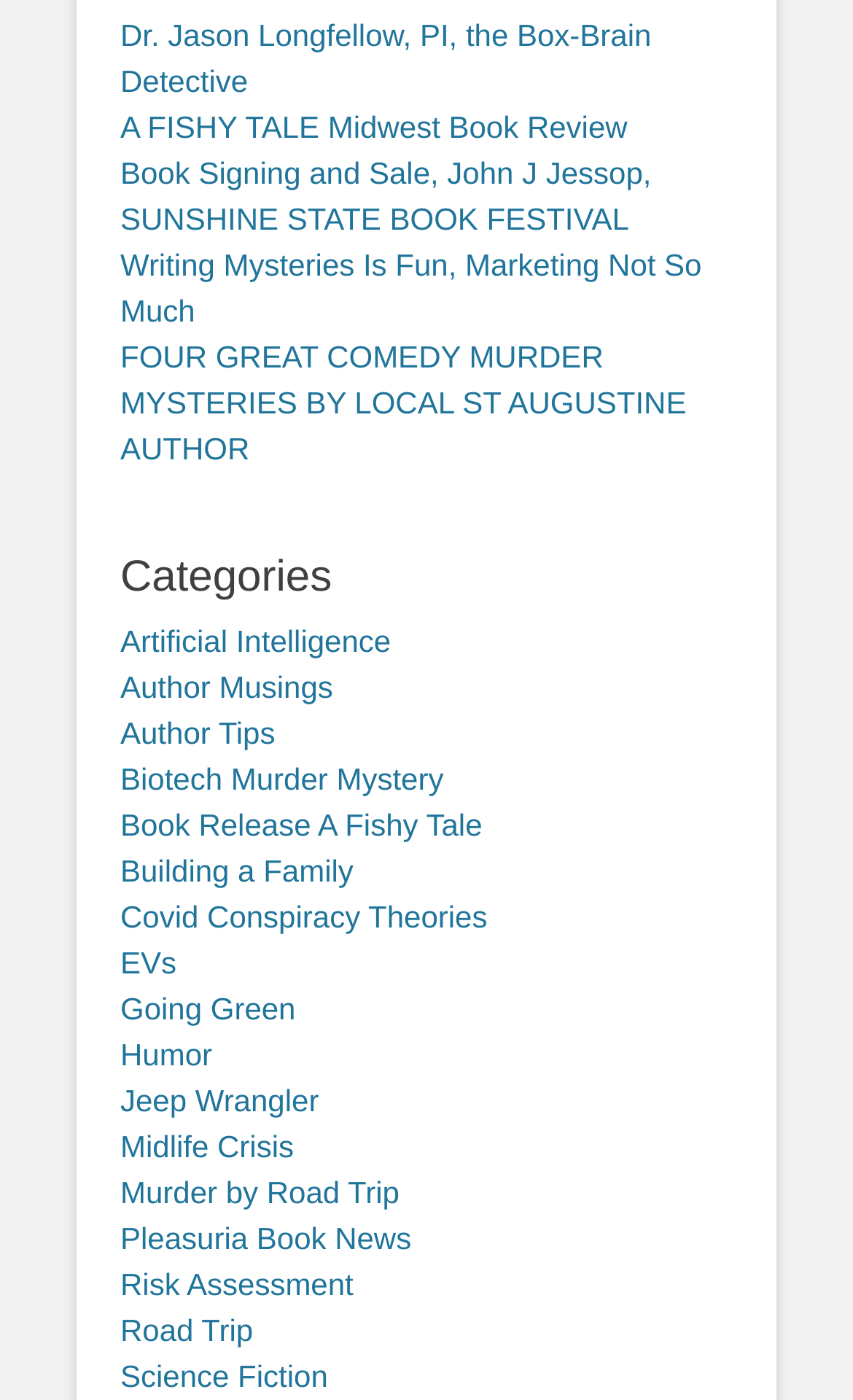What is the topic of the link 'Covid Conspiracy Theories'?
Refer to the image and provide a one-word or short phrase answer.

Covid